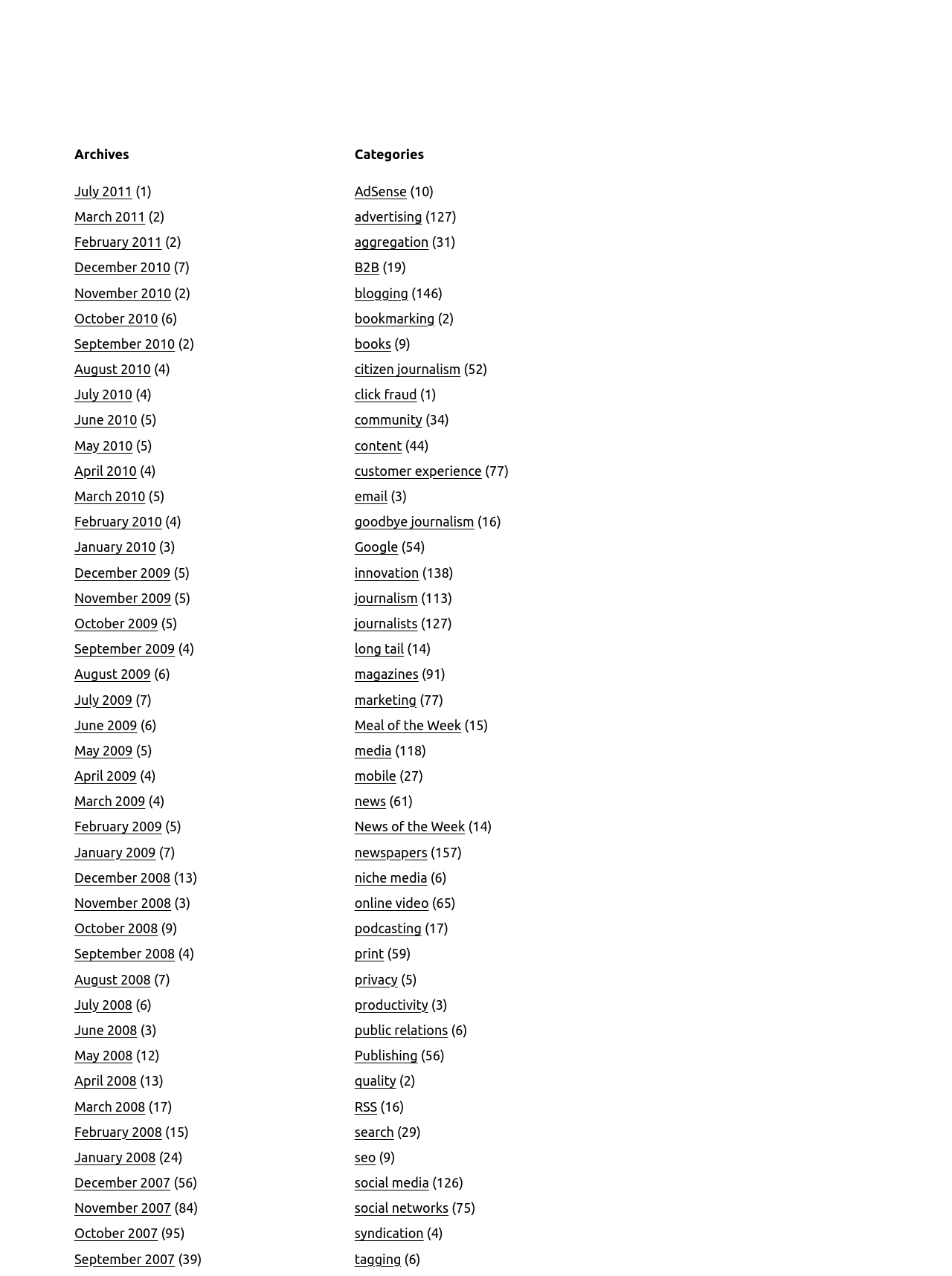Analyze the image and provide a detailed answer to the question: How many links are there in the archives section?

By counting the number of link elements under the 'Archives' heading, I found that there are 43 links in the archives section.